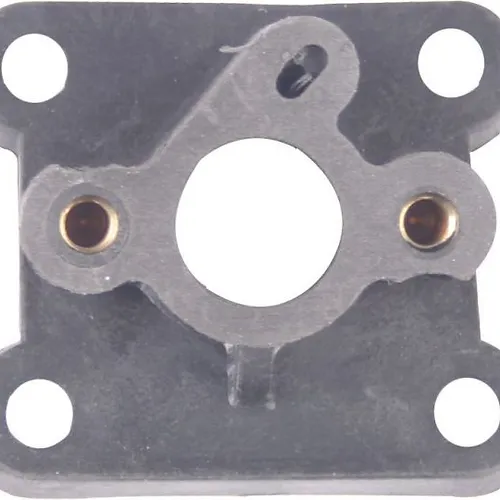What is the maximum engine size compatible with this intake manifold? Based on the screenshot, please respond with a single word or phrase.

49cc